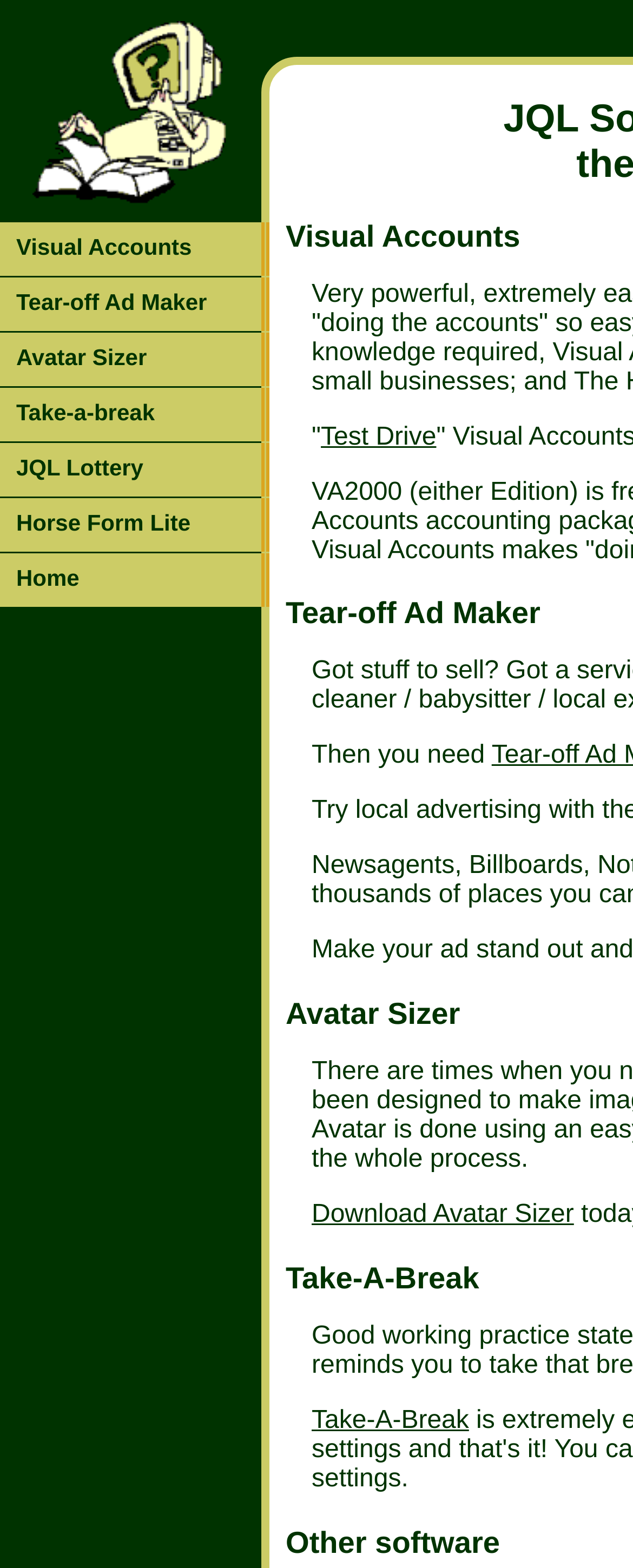Articulate a detailed summary of the webpage's content and design.

The webpage is about JQL, a company that solves computer problems, and its flagship product, Visual Accounts, an accounting software that is user-friendly and saves time and money. 

At the top-left corner, there is a figure, likely a logo or an image related to JQL. Below the figure, there are several links to various products and services offered by JQL, including Visual Accounts, Tear-off Ad Maker, Avatar Sizer, Take-a-break, JQL Lottery, Horse Form Lite, and Home. These links are aligned vertically and take up a significant portion of the left side of the page.

On the right side of the page, there is a link to "Test Drive", which is positioned roughly in the middle of the page. Below this link, there is a paragraph of text that starts with "Then you need", but the rest of the content is not specified. 

Further down on the right side, there are two more links: "Download Avatar Sizer" and "Take-A-Break", which are positioned near the bottom of the page.